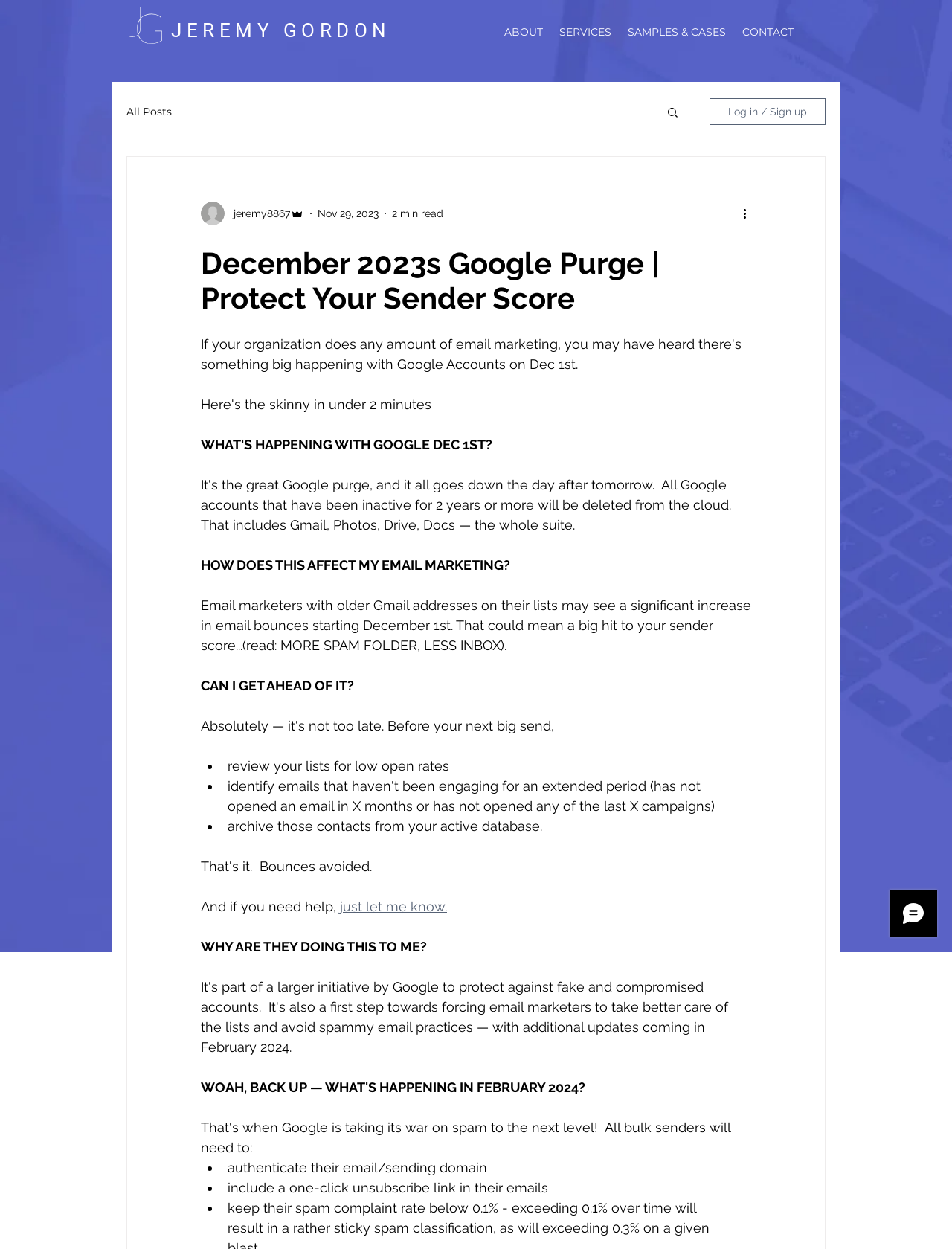Please identify the bounding box coordinates of the region to click in order to complete the task: "Call 480-639-3333". The coordinates must be four float numbers between 0 and 1, specified as [left, top, right, bottom].

None